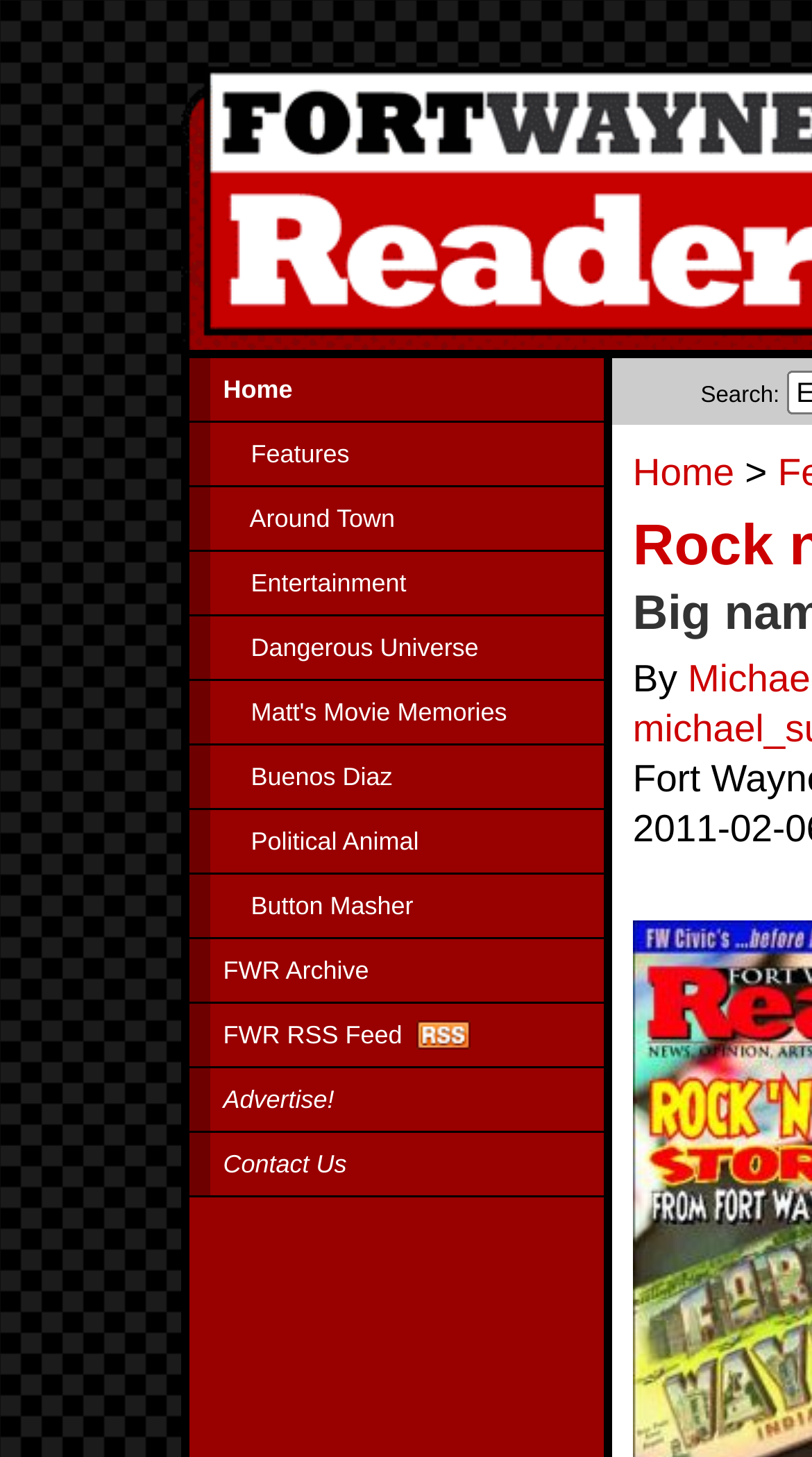Based on the element description FWR RSS Feed, identify the bounding box of the UI element in the given webpage screenshot. The coordinates should be in the format (top-left x, top-left y, bottom-right x, bottom-right y) and must be between 0 and 1.

[0.232, 0.689, 0.743, 0.732]